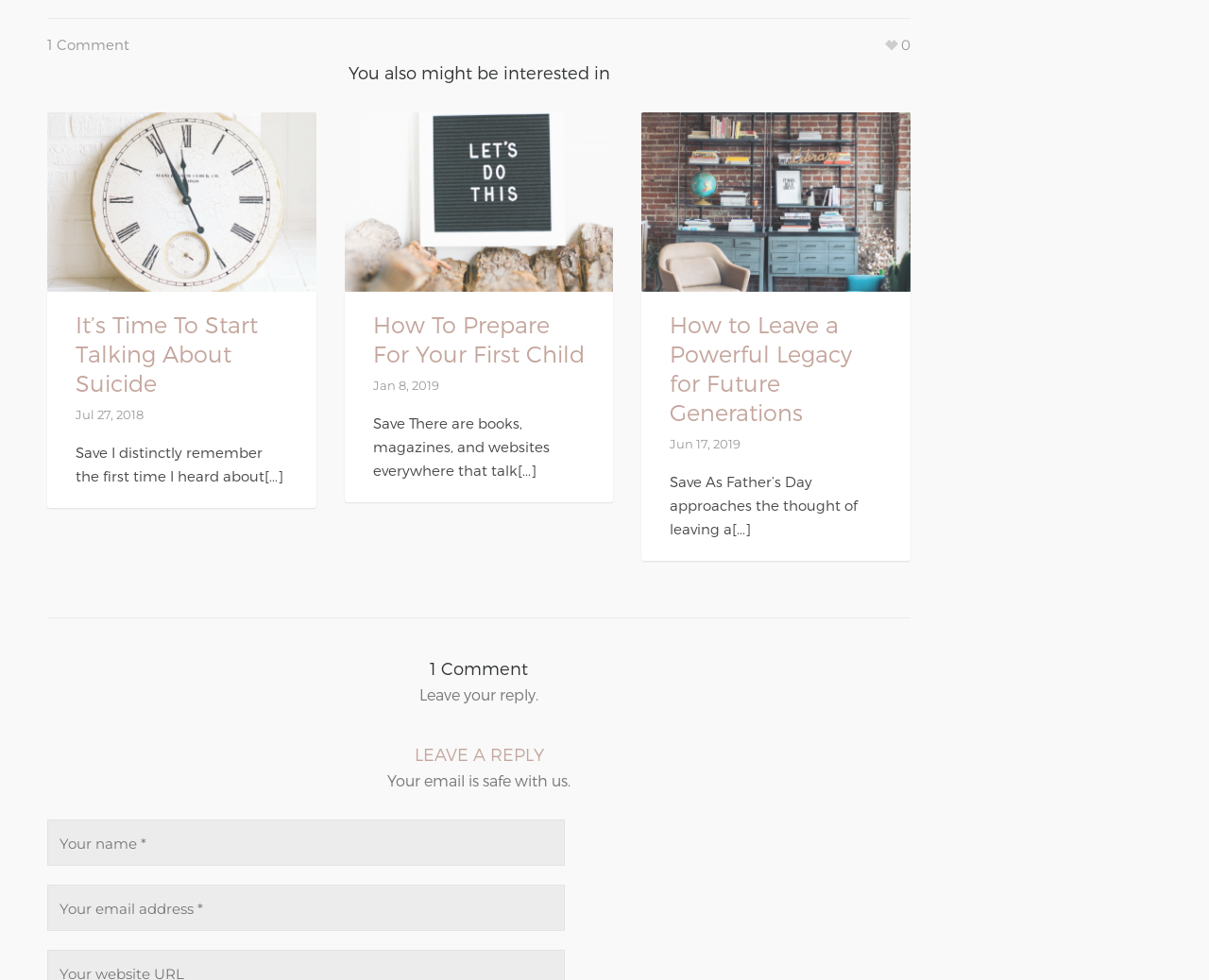Determine the bounding box coordinates of the clickable element to achieve the following action: 'View the article 'How To Prepare For Your First Child''. Provide the coordinates as four float values between 0 and 1, formatted as [left, top, right, bottom].

[0.308, 0.317, 0.484, 0.376]